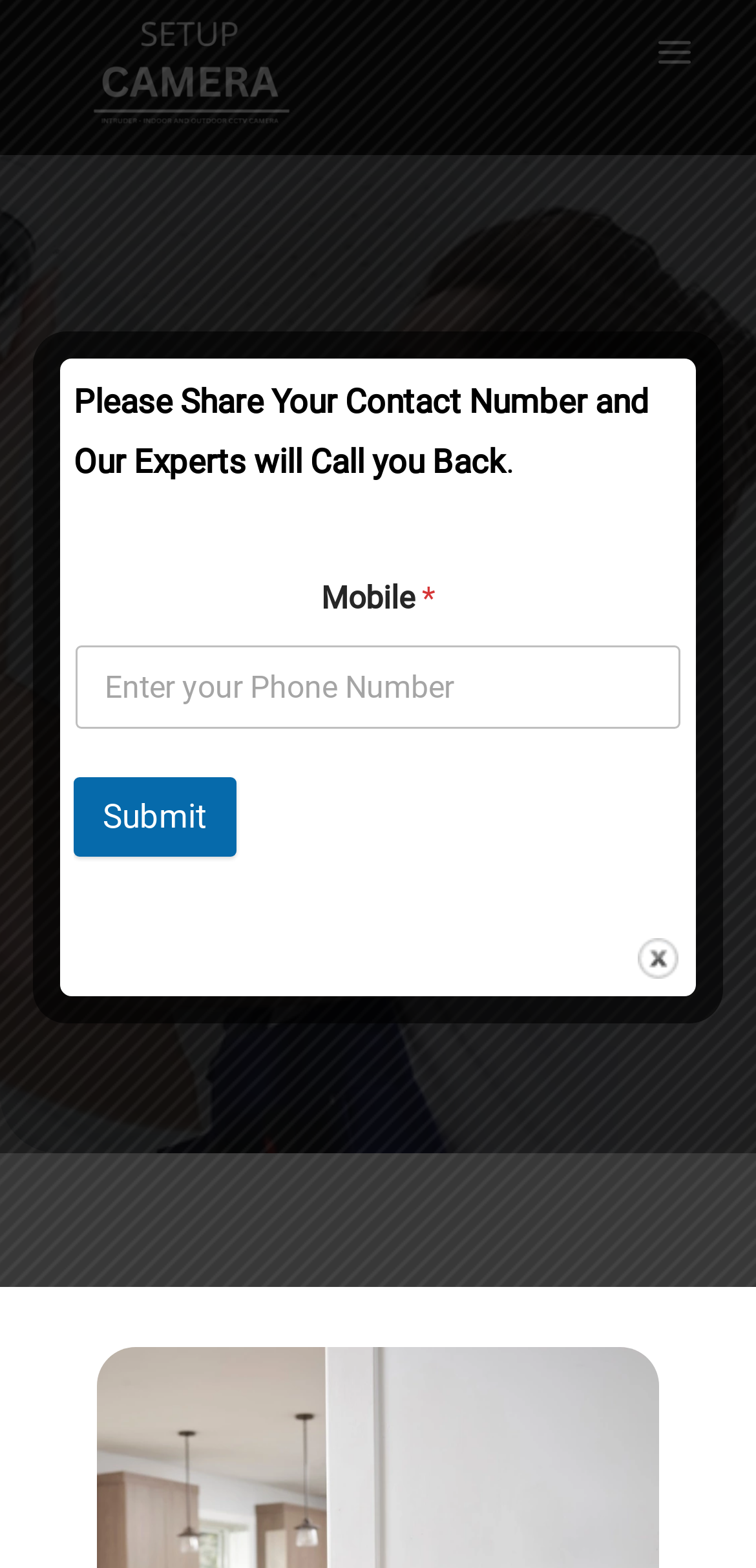Determine the bounding box coordinates for the UI element with the following description: "alt="Setup Camera LOGO"". The coordinates should be four float numbers between 0 and 1, represented as [left, top, right, bottom].

[0.115, 0.02, 0.395, 0.045]